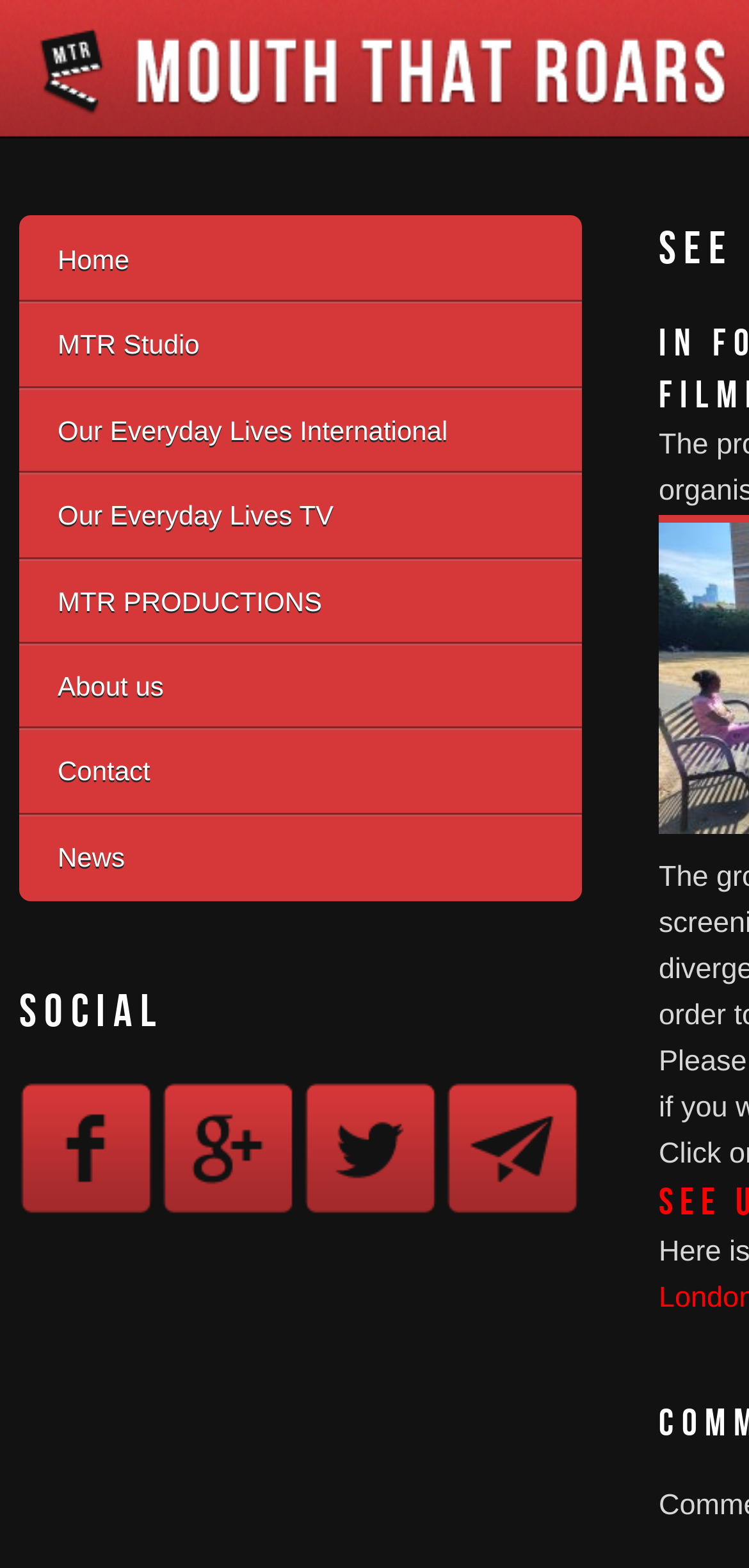Pinpoint the bounding box coordinates of the clickable element needed to complete the instruction: "contact us". The coordinates should be provided as four float numbers between 0 and 1: [left, top, right, bottom].

[0.077, 0.478, 0.777, 0.506]